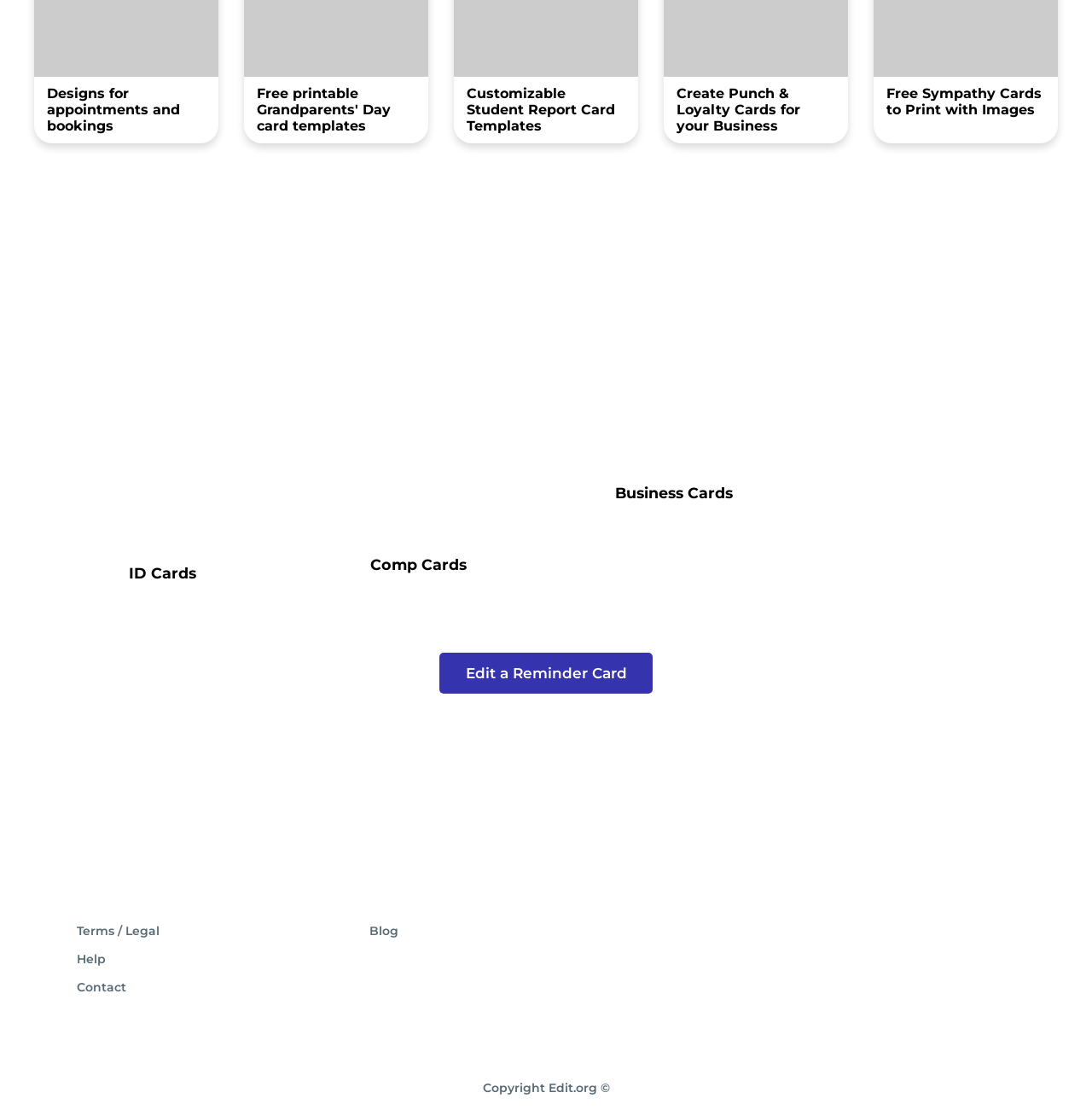Specify the bounding box coordinates of the element's area that should be clicked to execute the given instruction: "Download a model comp card template". The coordinates should be four float numbers between 0 and 1, i.e., [left, top, right, bottom].

[0.266, 0.248, 0.5, 0.487]